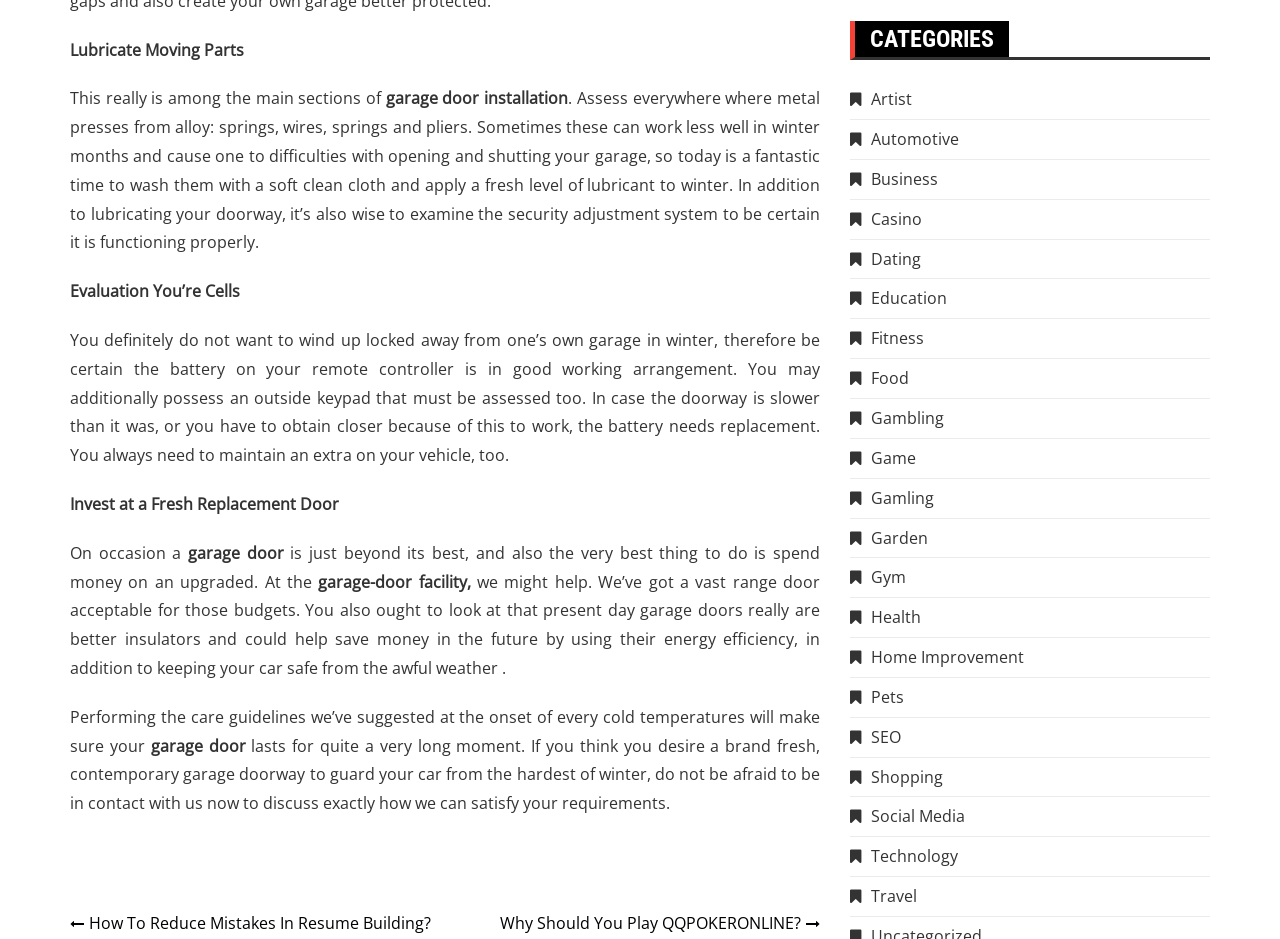What is the benefit of modern garage doors?
Please provide a single word or phrase based on the screenshot.

Energy efficiency